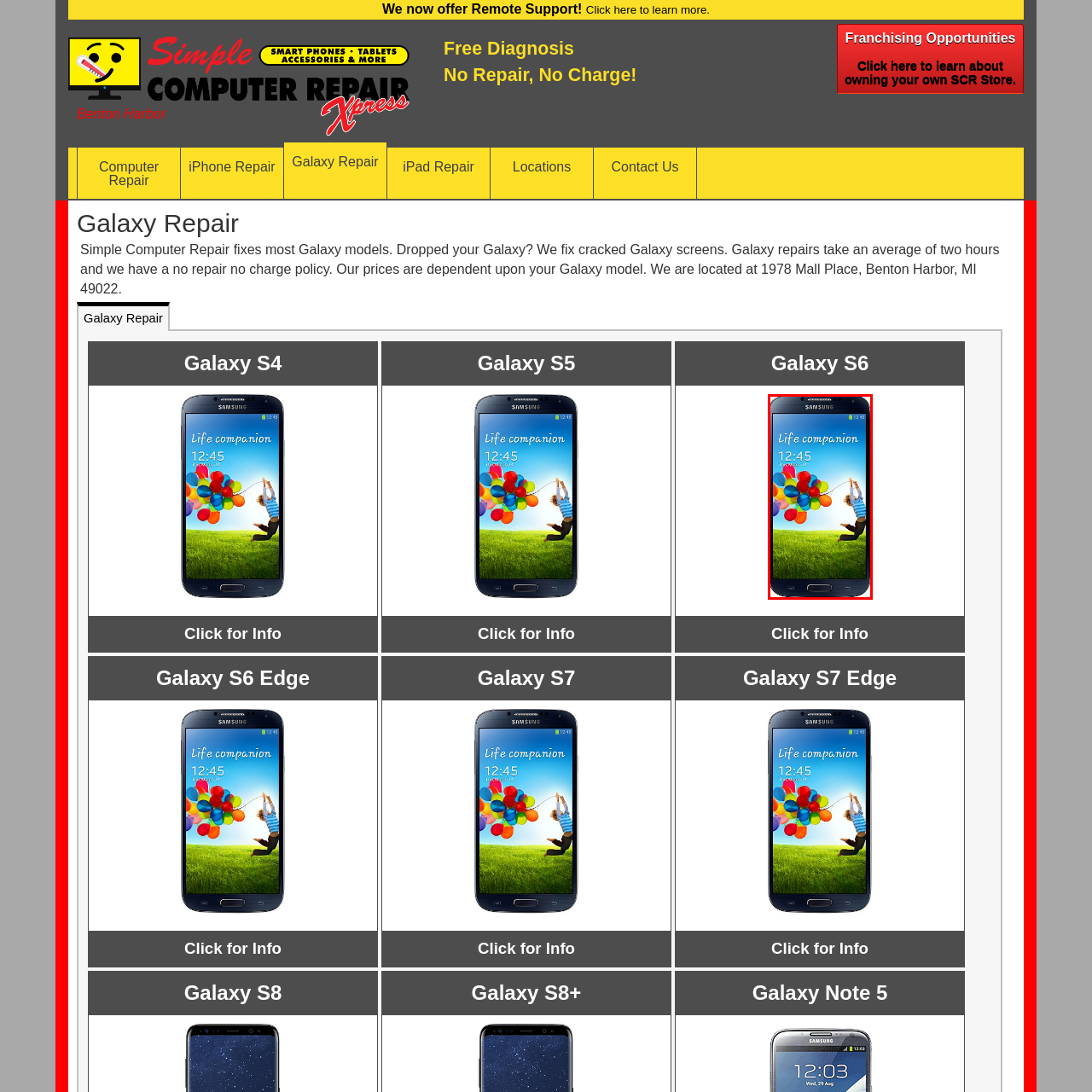What is the child doing in the wallpaper?
Carefully analyze the image within the red bounding box and give a comprehensive response to the question using details from the image.

The wallpaper on the Samsung Galaxy S6's screen features a lively scene where a child is joyfully playing with colorful balloons against a backdrop of a bright, sunny sky and lush green grass.